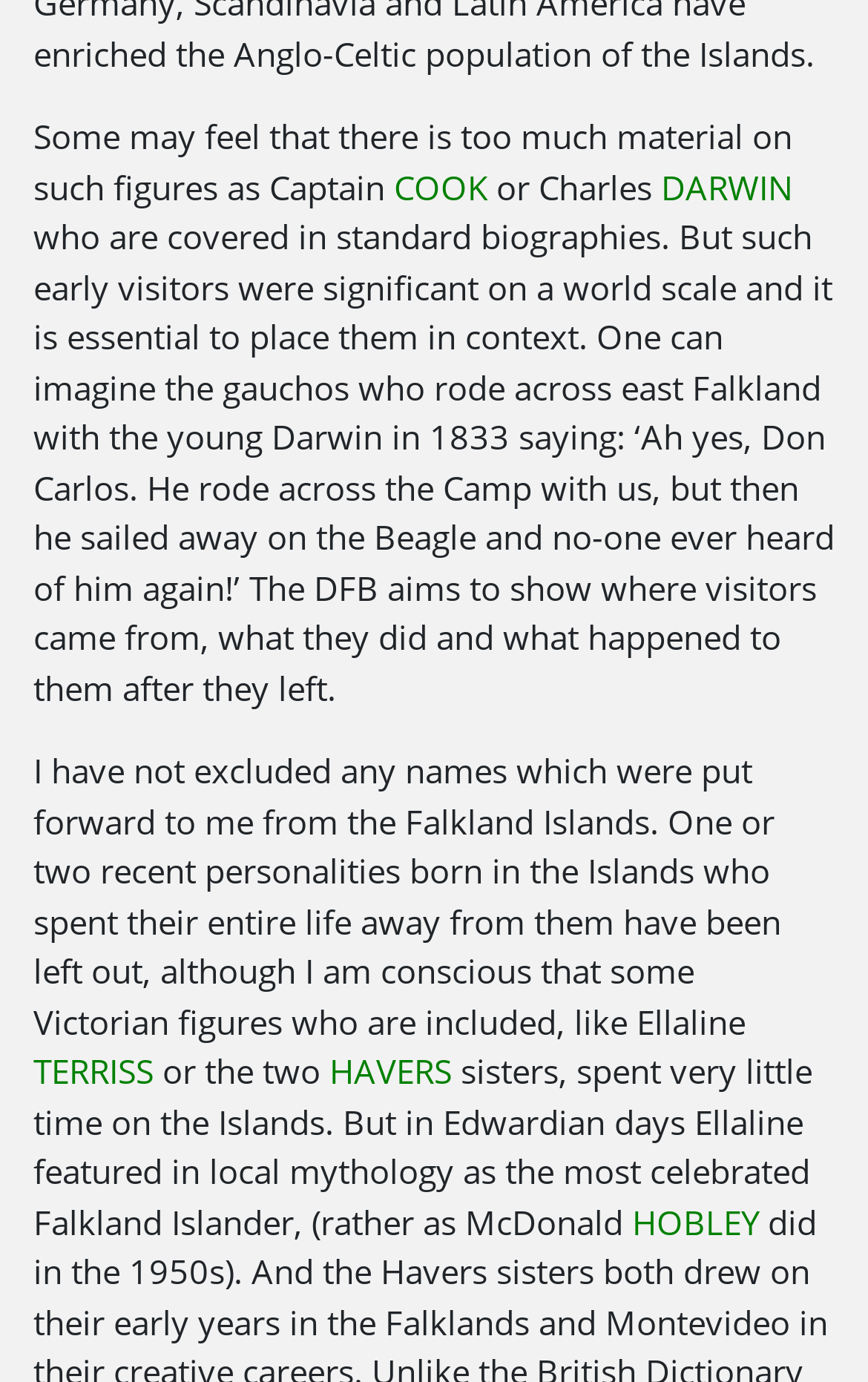Provide the bounding box coordinates of the HTML element described as: "HAVERS". The bounding box coordinates should be four float numbers between 0 and 1, i.e., [left, top, right, bottom].

[0.379, 0.758, 0.521, 0.791]